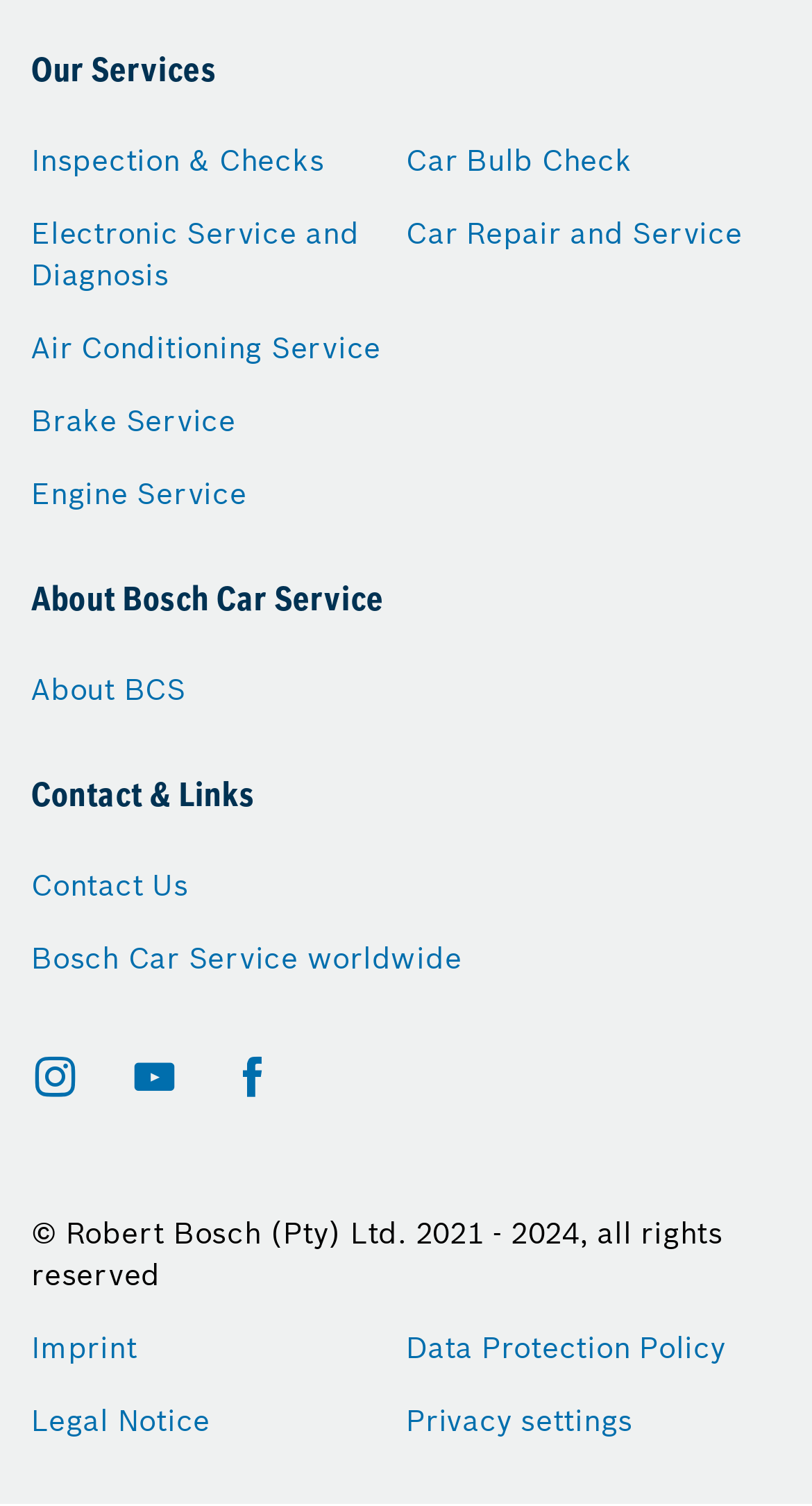What services are offered by Bosch Car Service?
Analyze the image and provide a thorough answer to the question.

Based on the links provided on the webpage, Bosch Car Service offers various services including Inspection & Checks, Electronic Service and Diagnosis, Air Conditioning Service, Brake Service, Engine Service, Car Bulb Check, and Car Repair and Service.